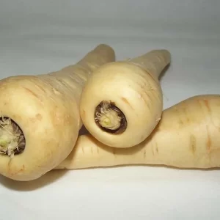Give a thorough description of the image, including any visible elements and their relationships.

This image showcases three parsnip fruits, highlighting their cream-colored, smooth skin and distinct tapered shape. Set against a neutral background, the parsnips are positioned to reveal their rounded tops, emphasizing their natural beauty and freshness. Often celebrated for their sweet, nutty flavor, parsnips are a versatile root vegetable that can be used in various dishes, from roasting and mashing to soups and stews. The overall presentation suggests a wholesome, farm-fresh appeal, appealing to both home cooks and gourmet chefs alike. These parsnips are associated with the product “Parsnip seeds Halblange,” hinting at a focus on quality seed options for growing similar varieties.